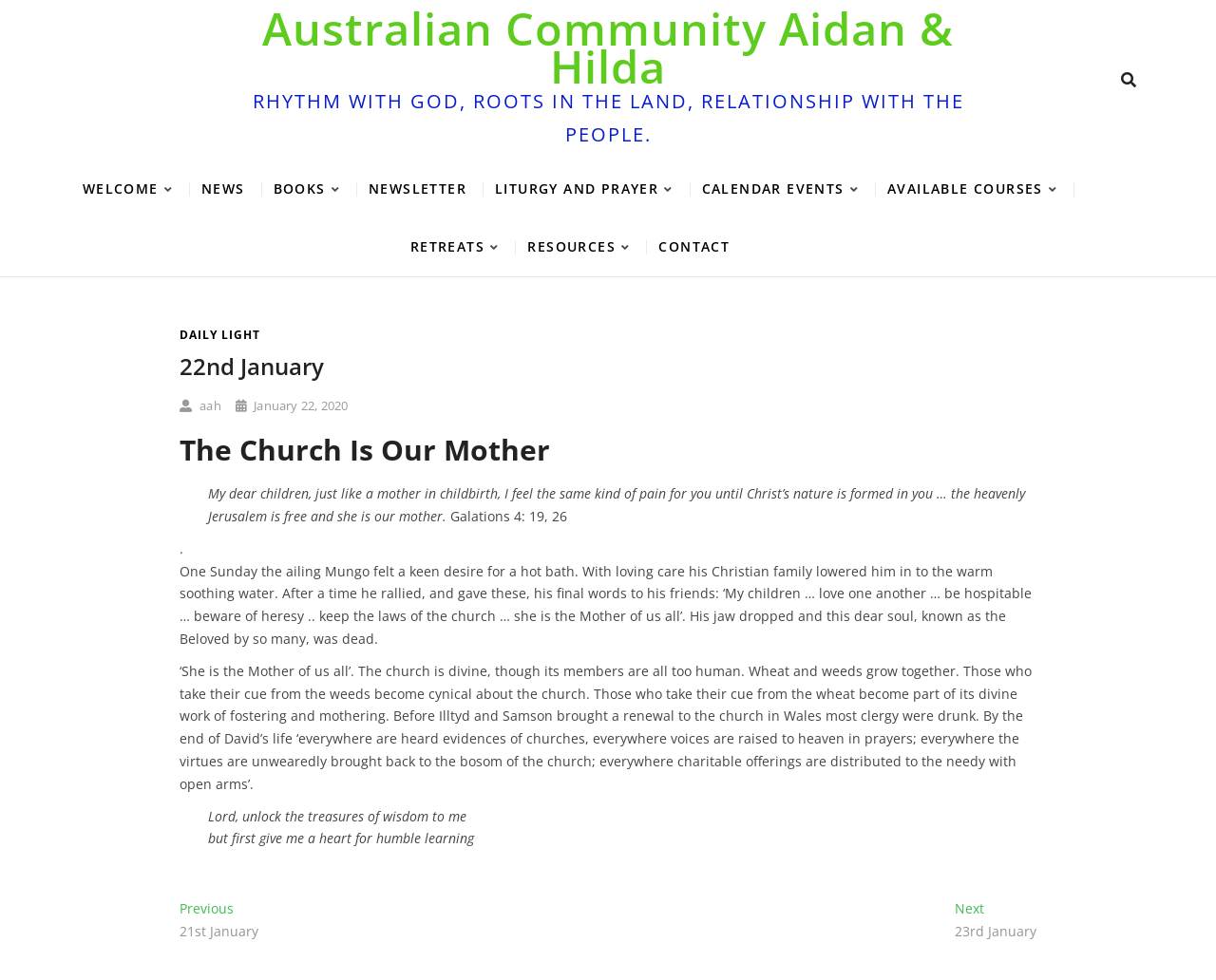Indicate the bounding box coordinates of the element that needs to be clicked to satisfy the following instruction: "Click on the 'Australian Community Aidan & Hilda' link". The coordinates should be four float numbers between 0 and 1, i.e., [left, top, right, bottom].

[0.207, 0.01, 0.793, 0.087]